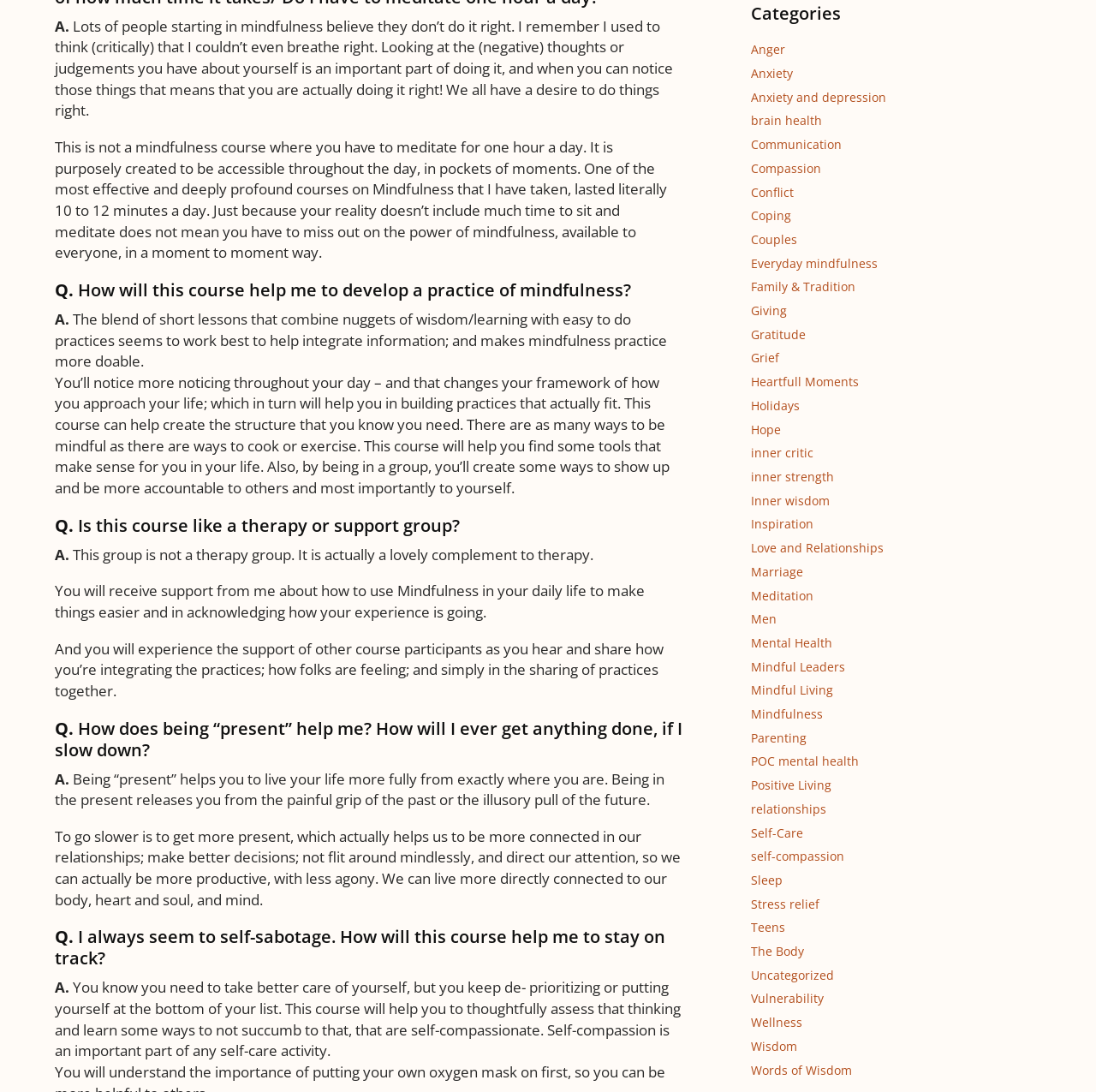What is the purpose of the mindfulness course?
Based on the image content, provide your answer in one word or a short phrase.

To help develop a practice of mindfulness